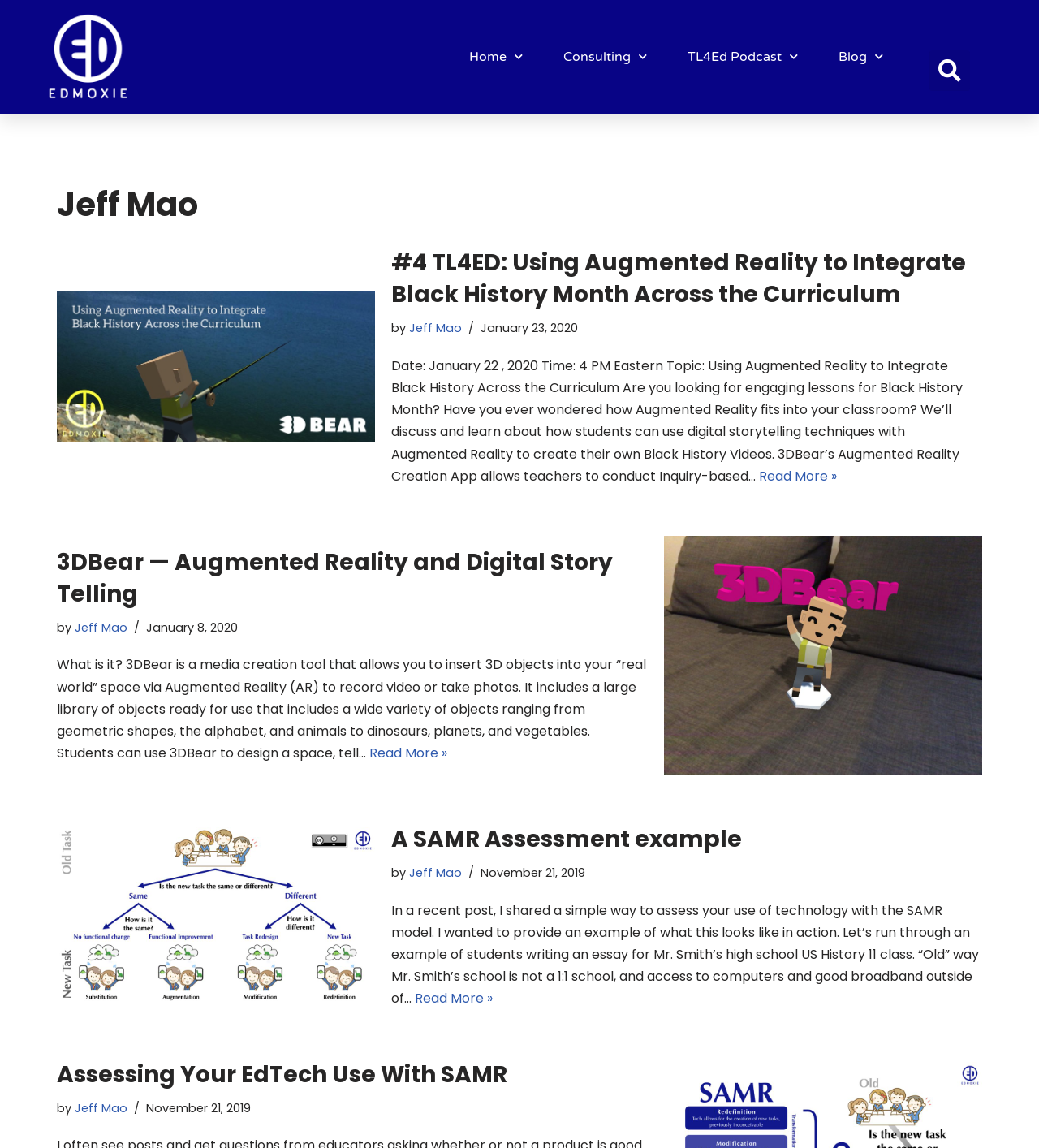Provide a short answer to the following question with just one word or phrase: Who is the author of the second article?

Jeff Mao